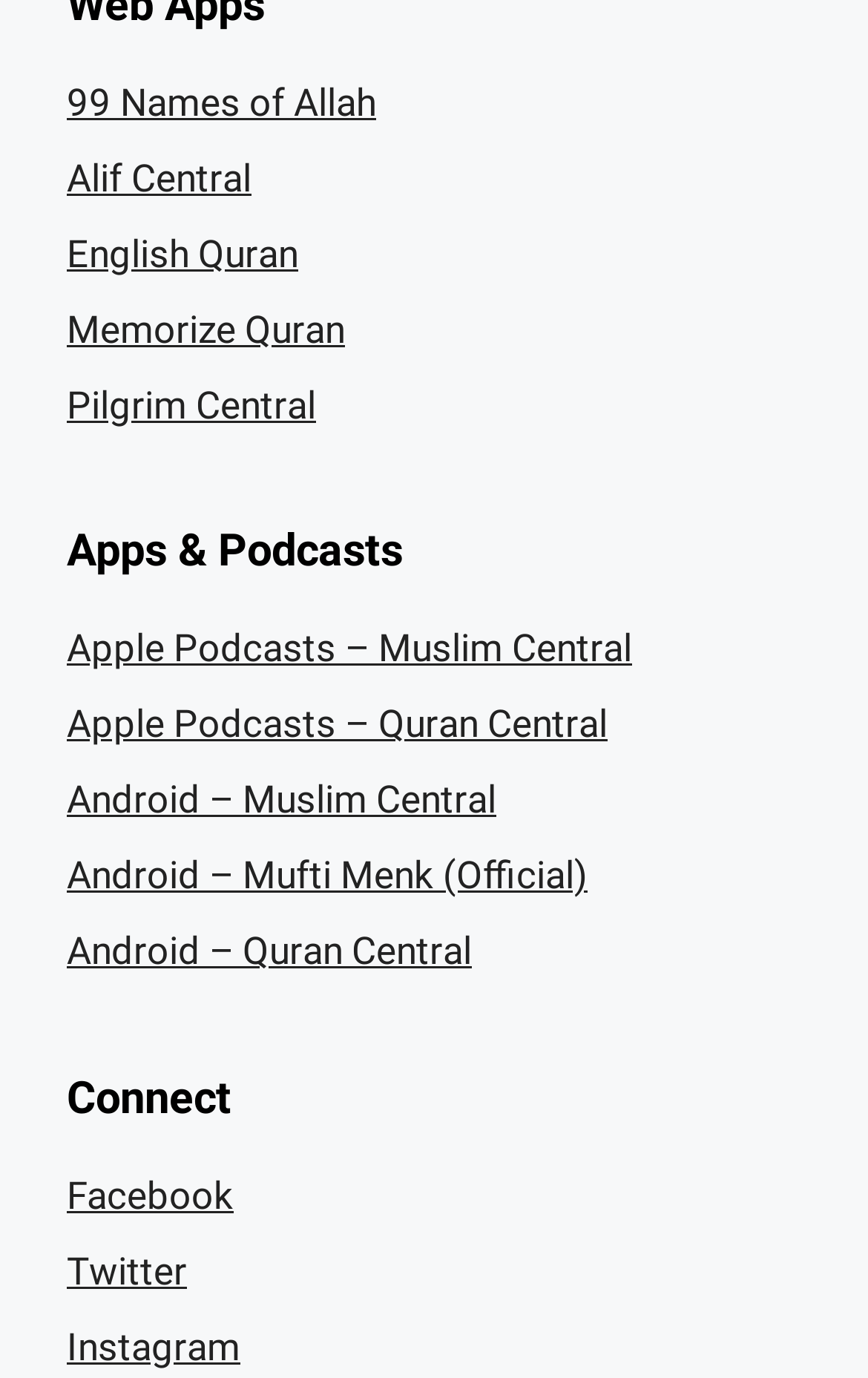How many Android app links are available on the webpage?
Please answer the question with a detailed response using the information from the screenshot.

I found three Android app links on the webpage: Android – Muslim Central, Android – Mufti Menk (Official), and Android – Quran Central, which are located under the 'Apps & Podcasts' section with bounding box coordinates [0.077, 0.564, 0.572, 0.597], [0.077, 0.619, 0.677, 0.651], and [0.077, 0.674, 0.544, 0.706] respectively.